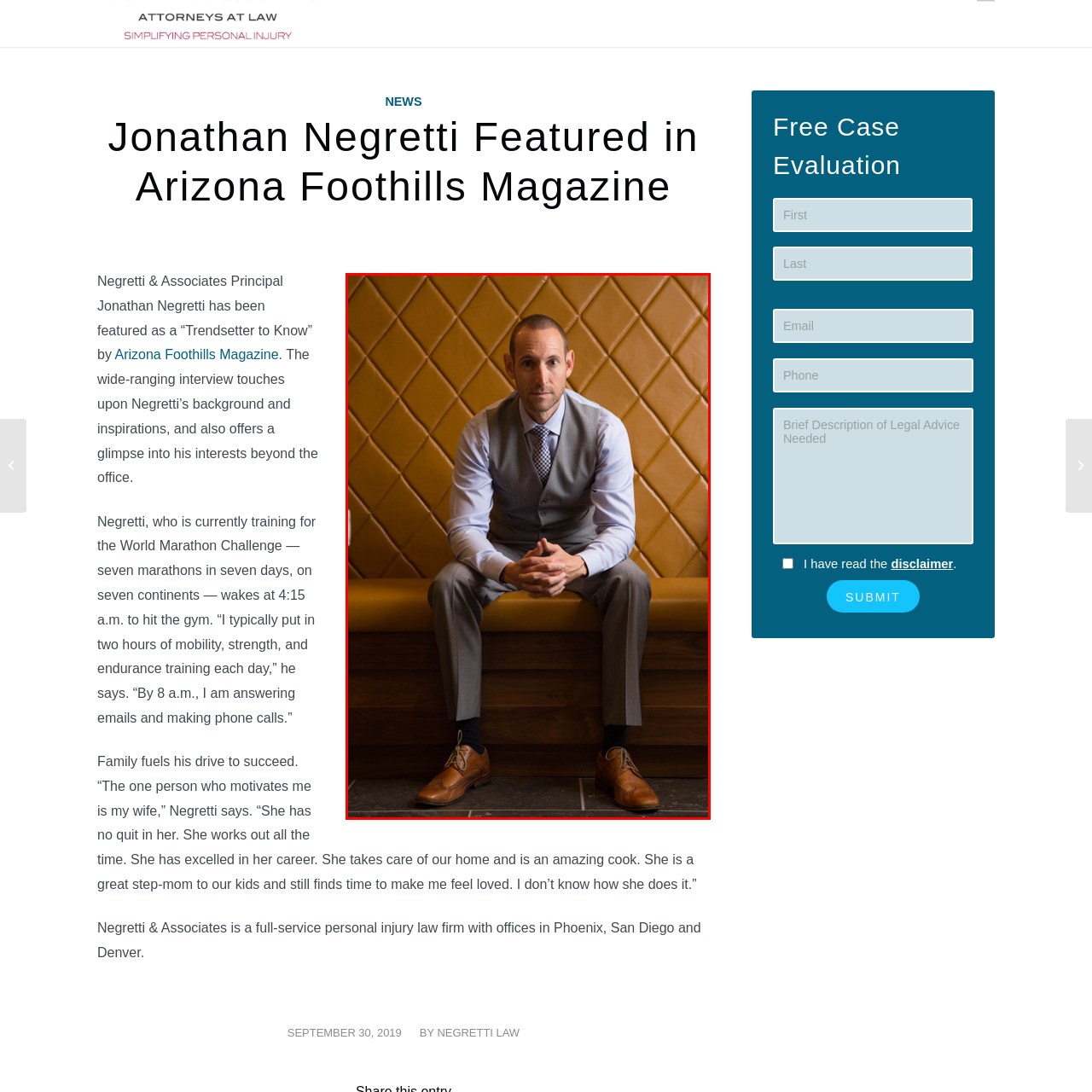Focus on the image enclosed by the red outline and give a short answer: What is the pattern on the man's tie?

Patterned